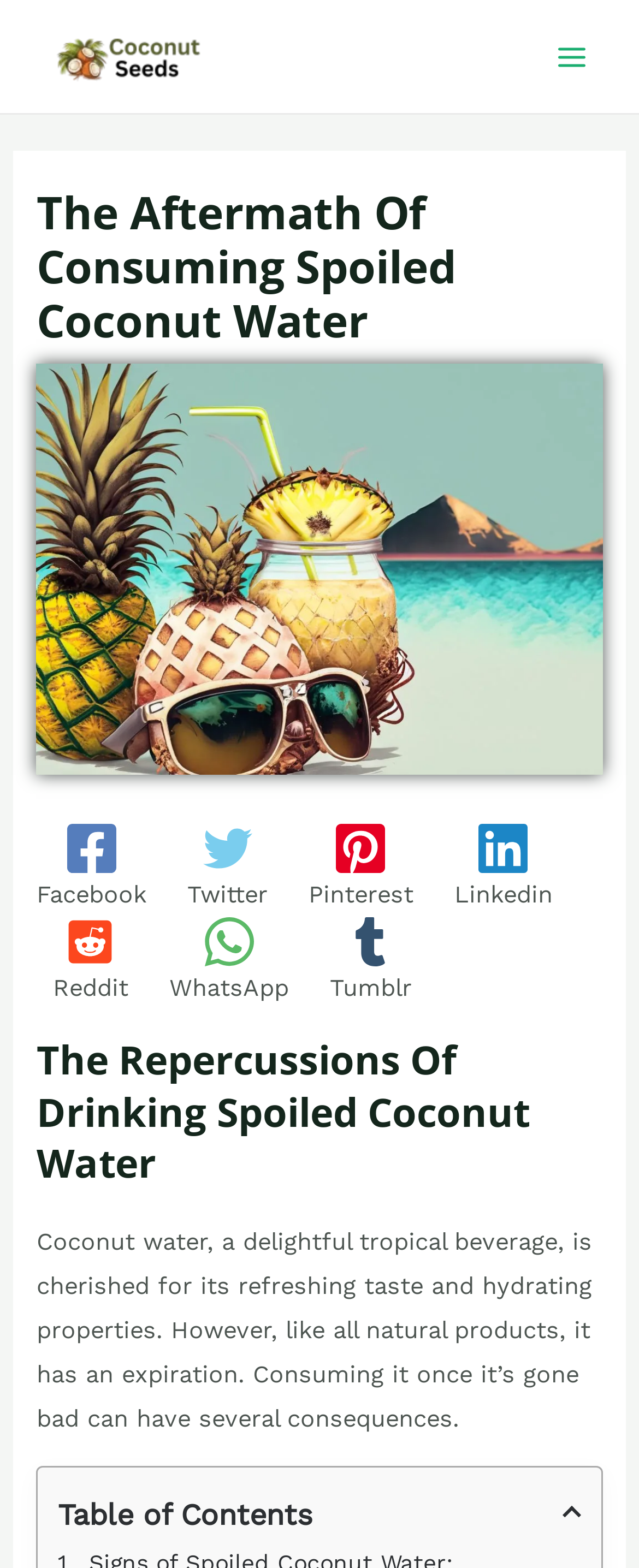Determine the bounding box coordinates for the HTML element mentioned in the following description: "aria-label="Facebook Classic"". The coordinates should be a list of four floats ranging from 0 to 1, represented as [left, top, right, bottom].

None